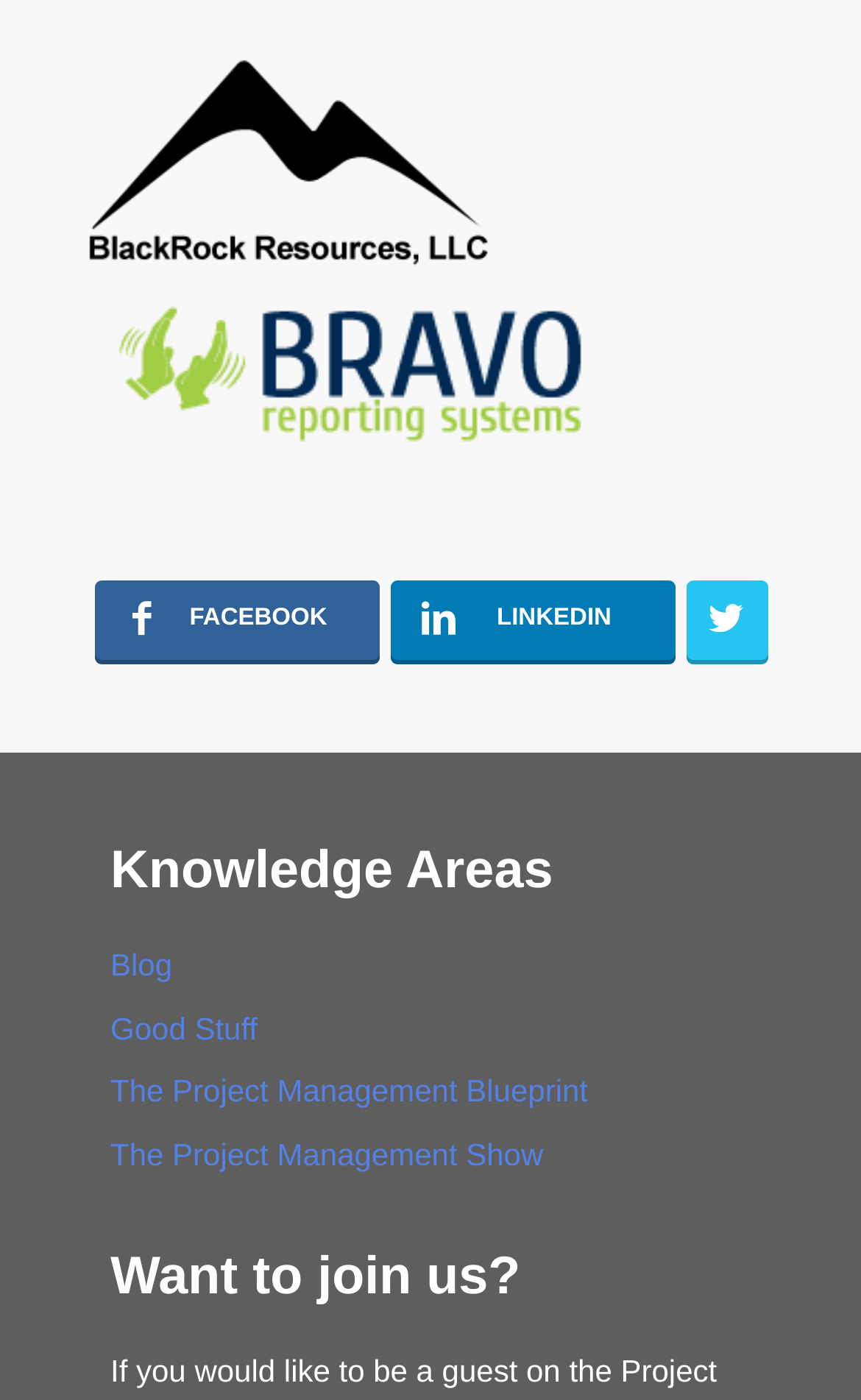Please identify the bounding box coordinates of the element's region that I should click in order to complete the following instruction: "read Goldsmiths Law Blog". The bounding box coordinates consist of four float numbers between 0 and 1, i.e., [left, top, right, bottom].

None